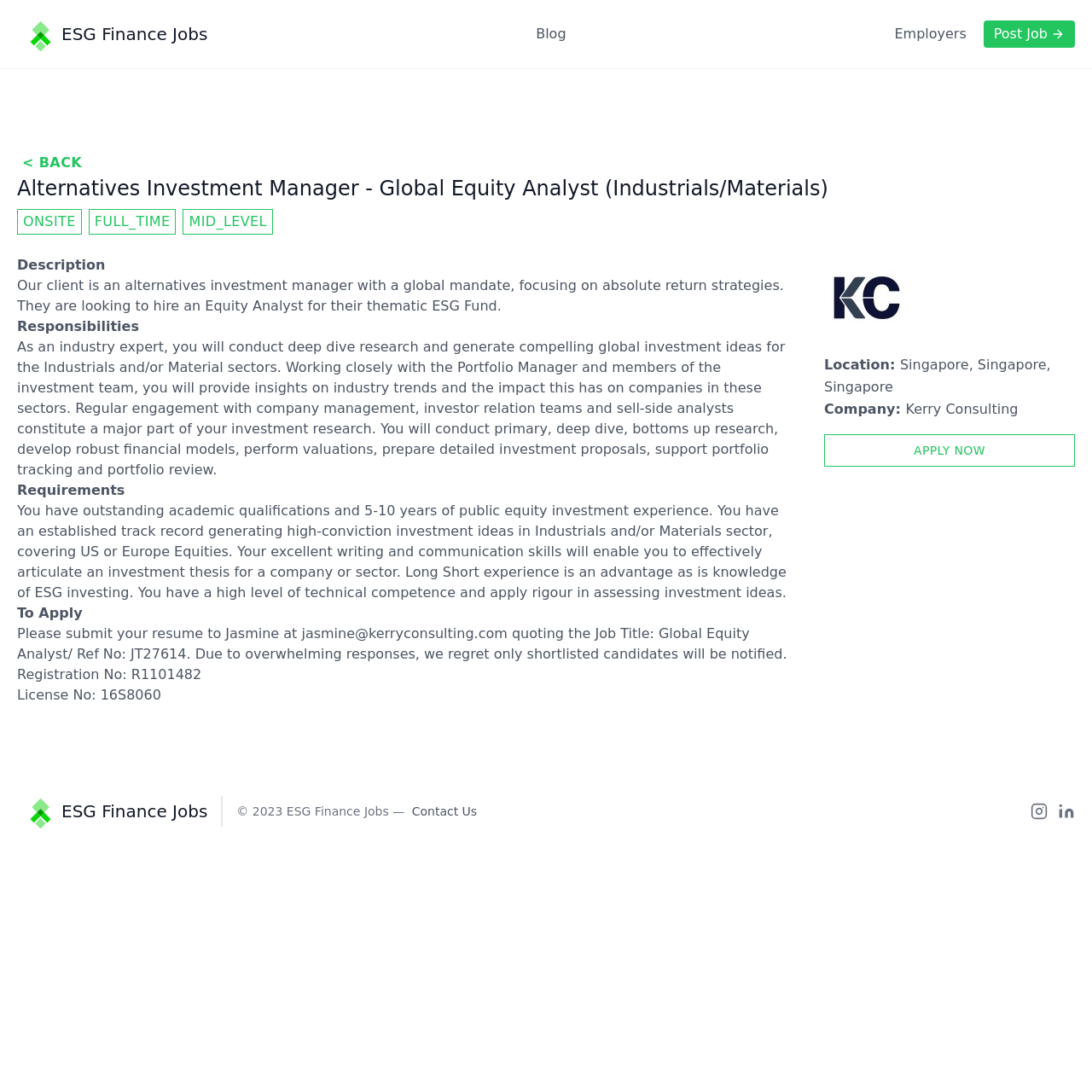Using the provided description ESG Finance Jobs, find the bounding box coordinates for the UI element. Provide the coordinates in (top-left x, top-left y, bottom-right x, bottom-right y) format, ensuring all values are between 0 and 1.

[0.016, 0.016, 0.19, 0.047]